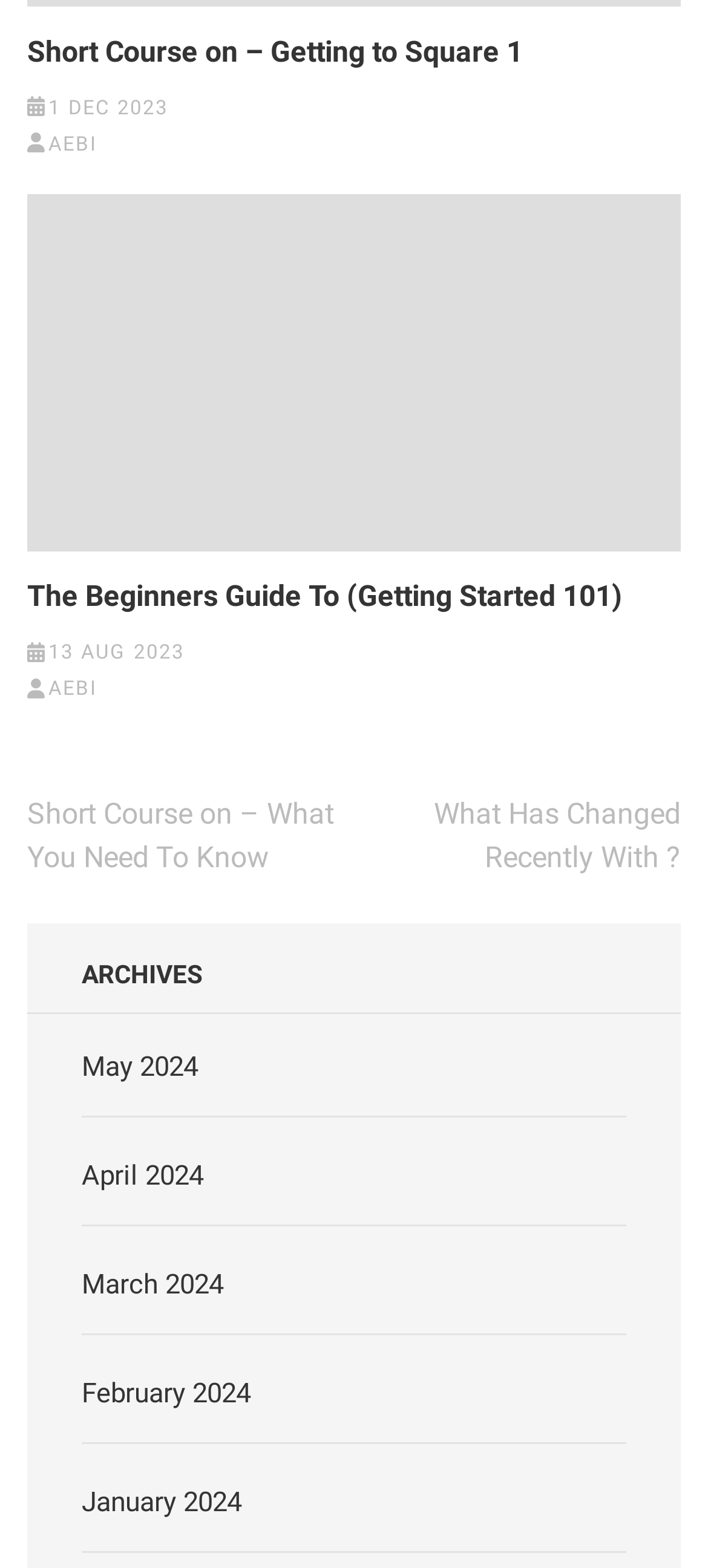Determine the bounding box coordinates of the clickable region to follow the instruction: "click the link to Short Course on – Getting to Square 1".

[0.038, 0.023, 0.738, 0.044]